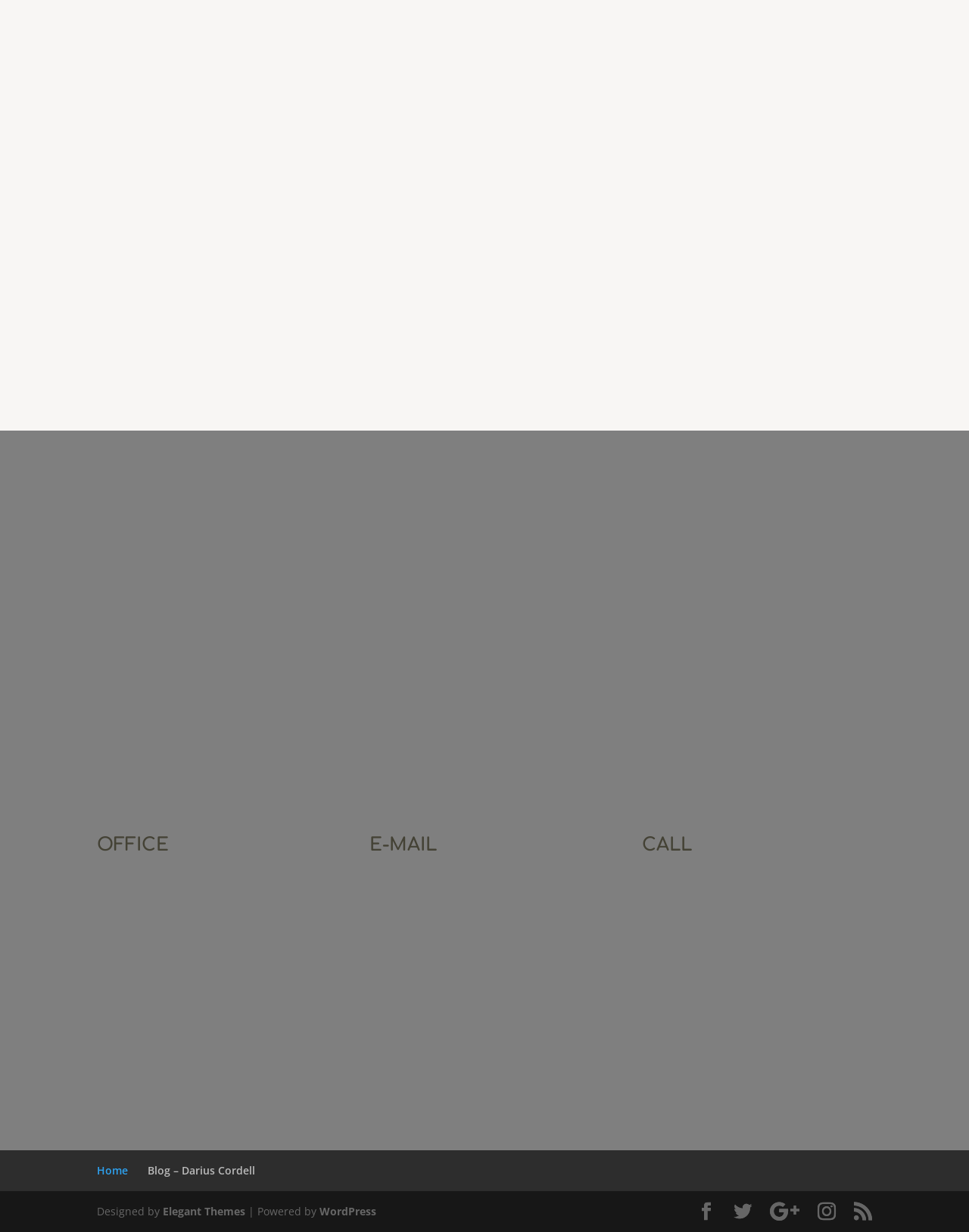Please identify the bounding box coordinates of the element that needs to be clicked to execute the following command: "Send an email to Info@DariusCordell.com". Provide the bounding box using four float numbers between 0 and 1, formatted as [left, top, right, bottom].

[0.418, 0.733, 0.566, 0.747]